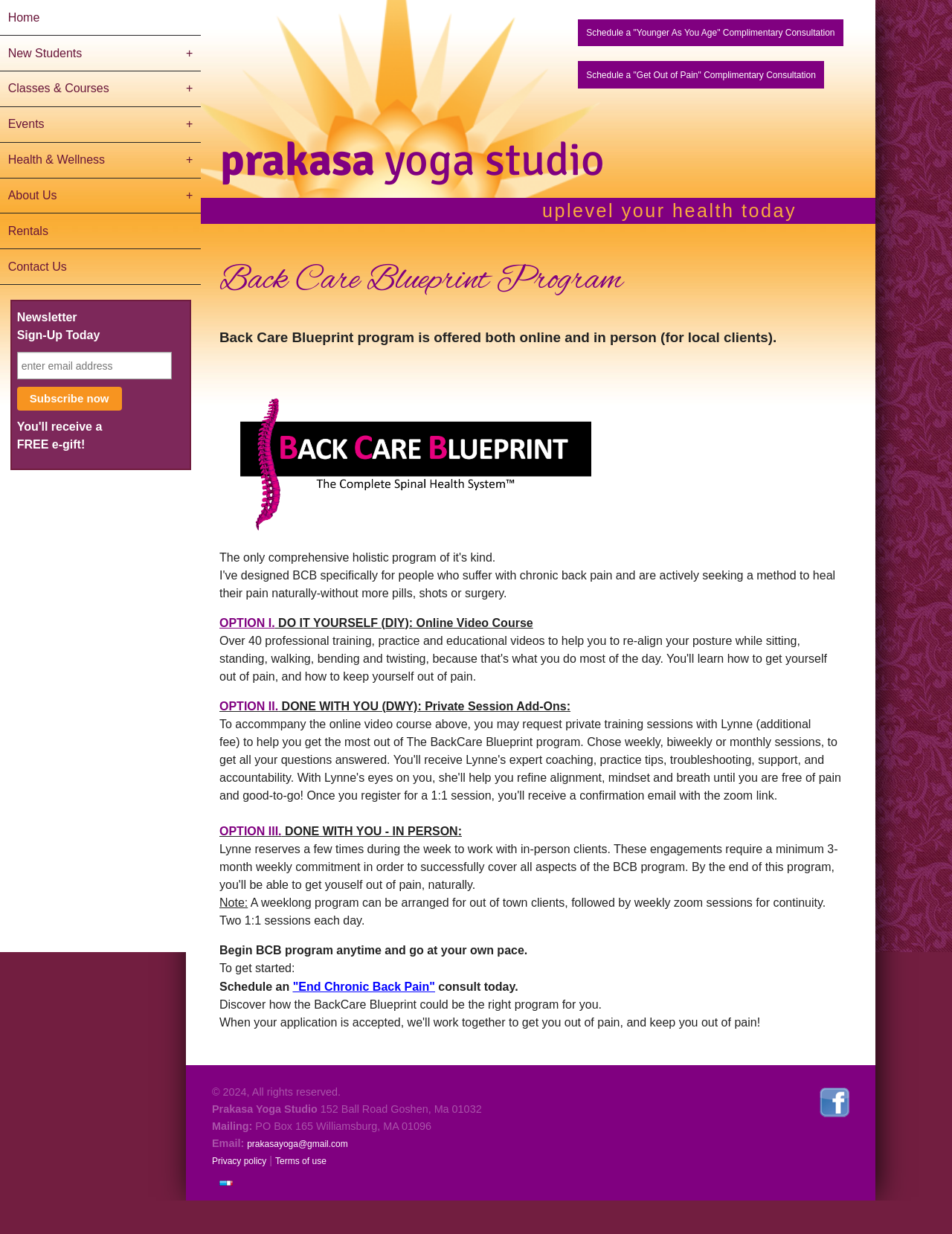Please give a short response to the question using one word or a phrase:
What is the name of the yoga studio?

Prakasa Yoga Studio